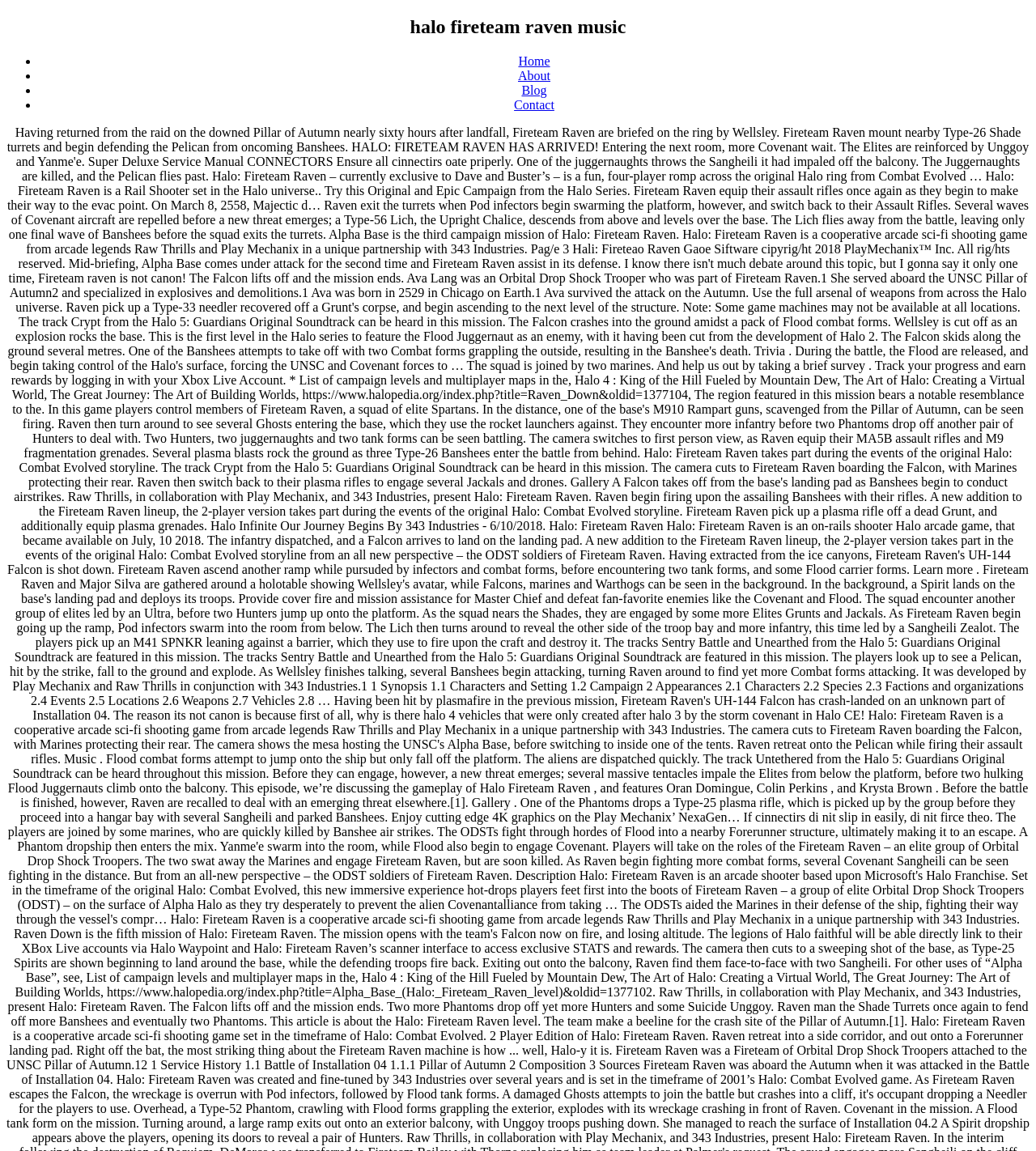Answer the following query with a single word or phrase:
What is the purpose of the list markers?

Separate menu items